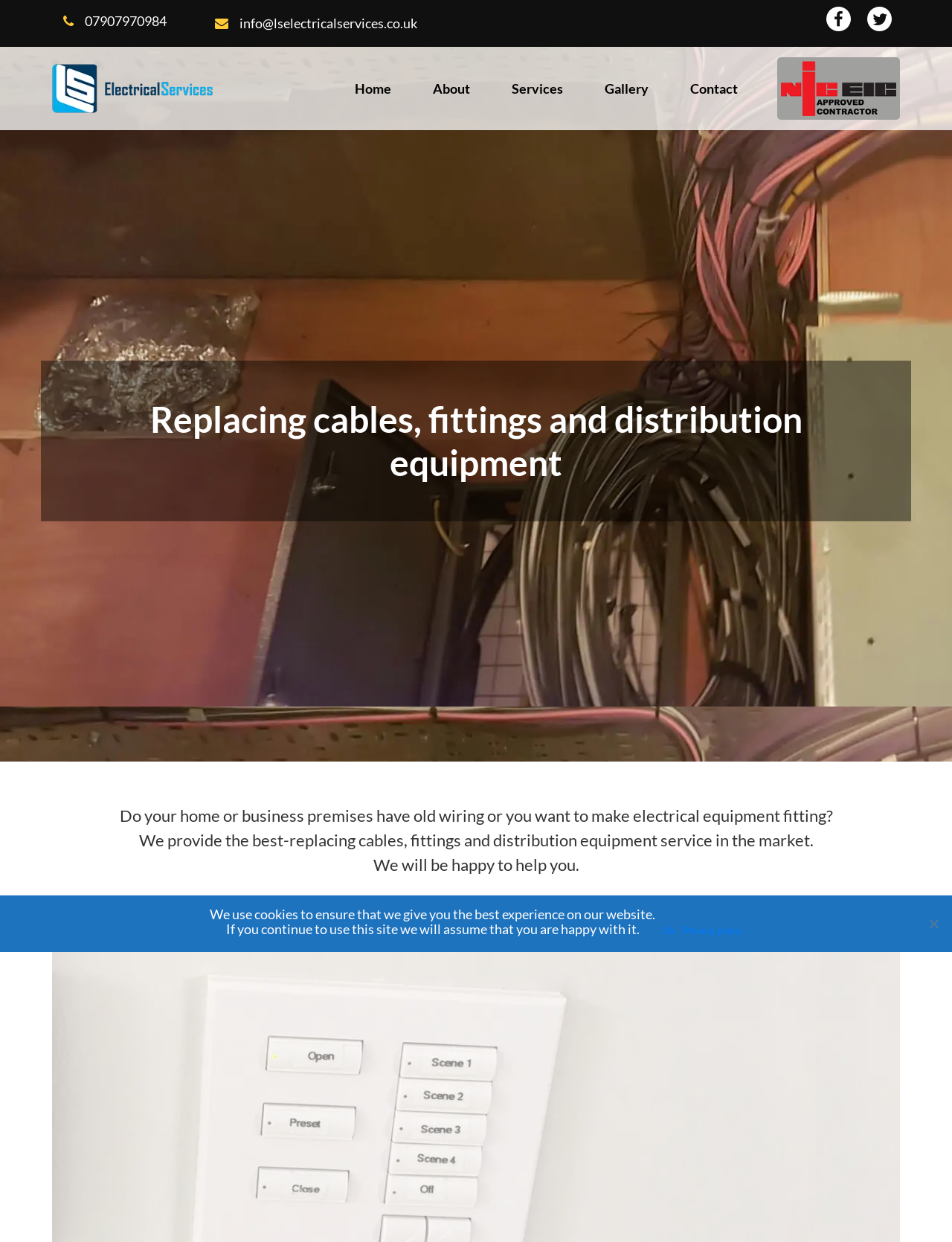What is the email address to contact LS Electrical Services?
Please provide a comprehensive answer based on the visual information in the image.

I found the email address by looking at the top of the webpage, where there is a link with the text 'info@lselectricalservices.co.uk'. This is likely the email address to contact LS Electrical Services.